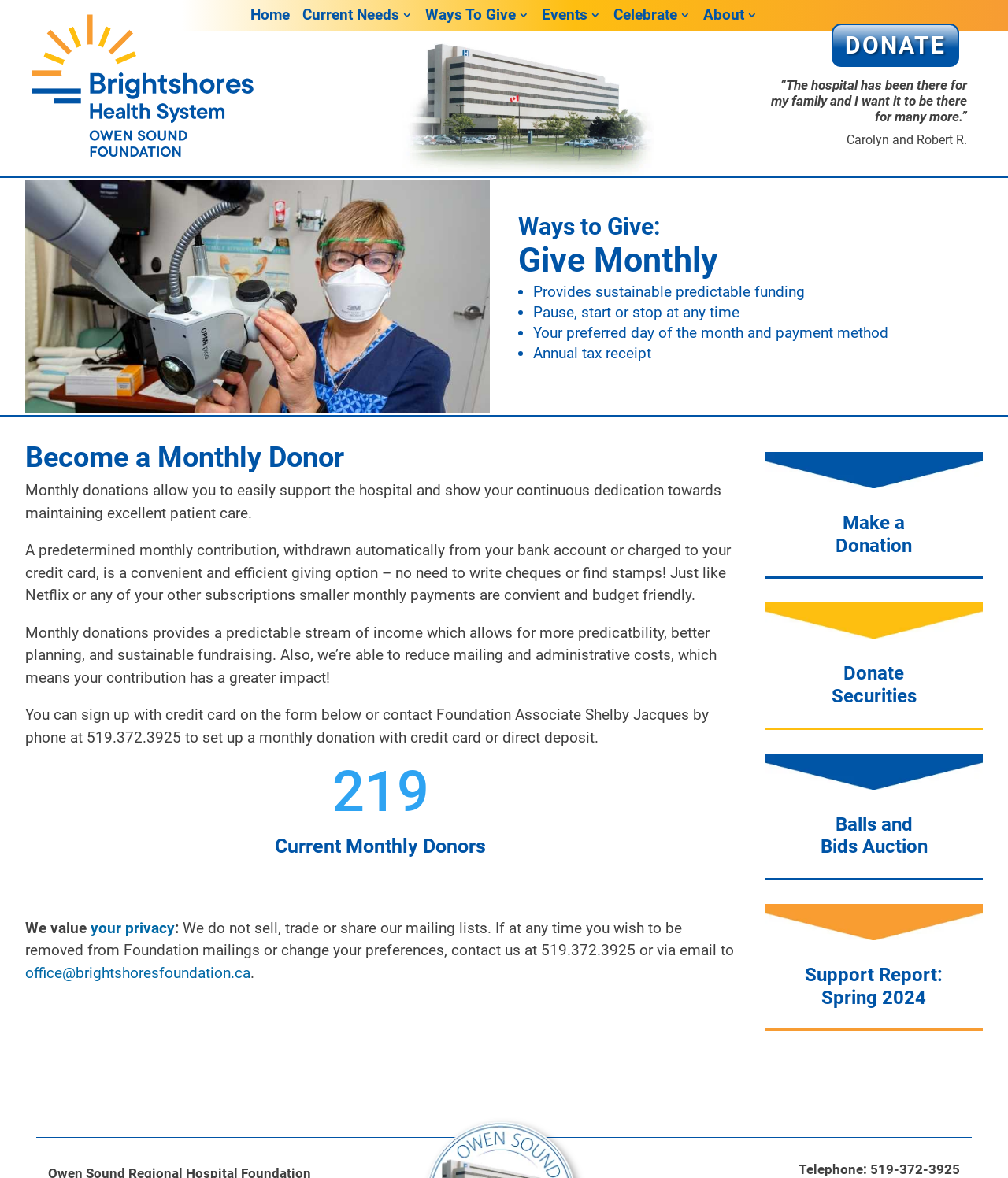Please identify the bounding box coordinates of the area that needs to be clicked to follow this instruction: "Click the 'Home' link".

[0.248, 0.008, 0.288, 0.023]